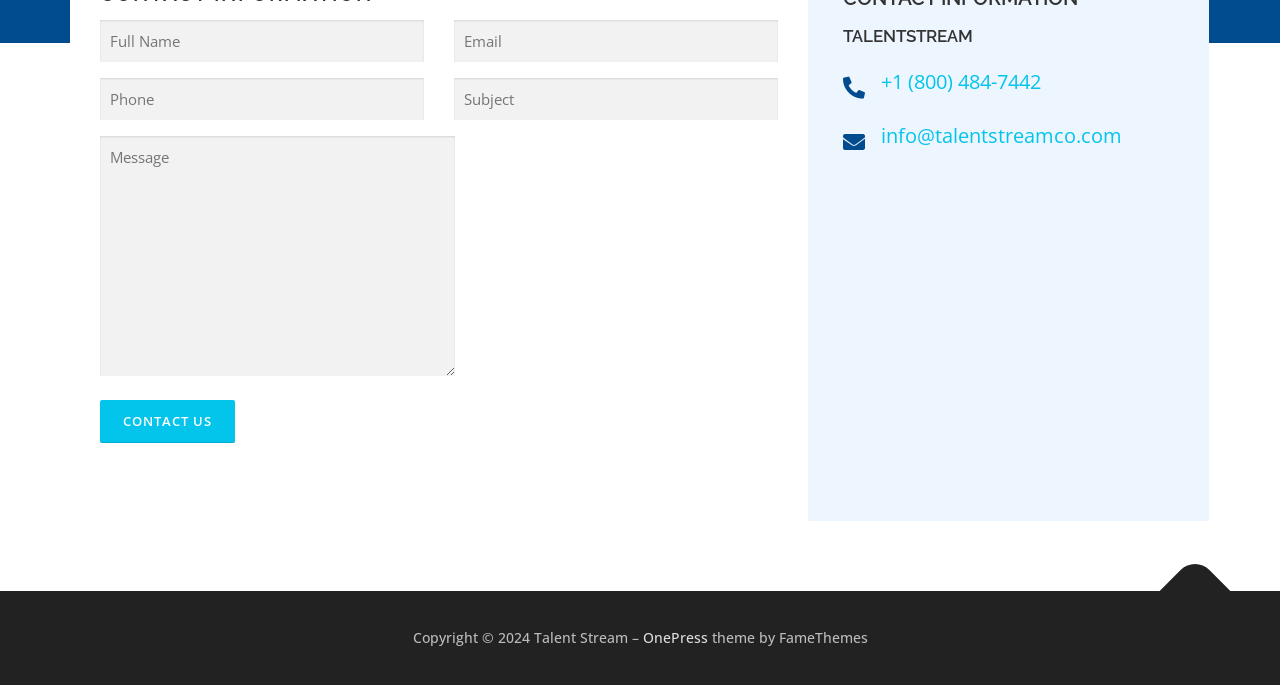Determine the bounding box coordinates of the section to be clicked to follow the instruction: "Call the phone number". The coordinates should be given as four float numbers between 0 and 1, formatted as [left, top, right, bottom].

[0.689, 0.099, 0.814, 0.138]